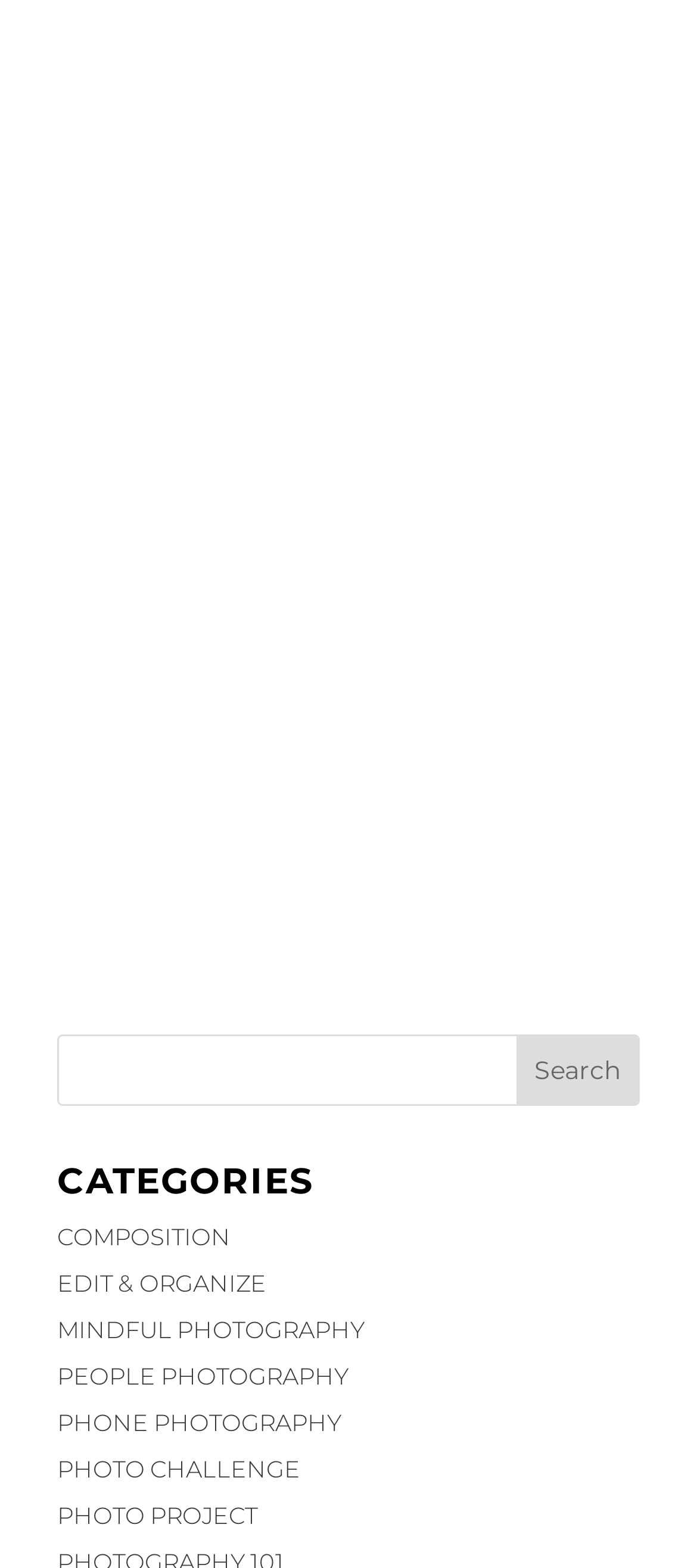Please give the bounding box coordinates of the area that should be clicked to fulfill the following instruction: "Click on the link 'Traduttore Sardo Italiano Online: Facile e Veloce!' ". The coordinates should be in the format of four float numbers from 0 to 1, i.e., [left, top, right, bottom].

None